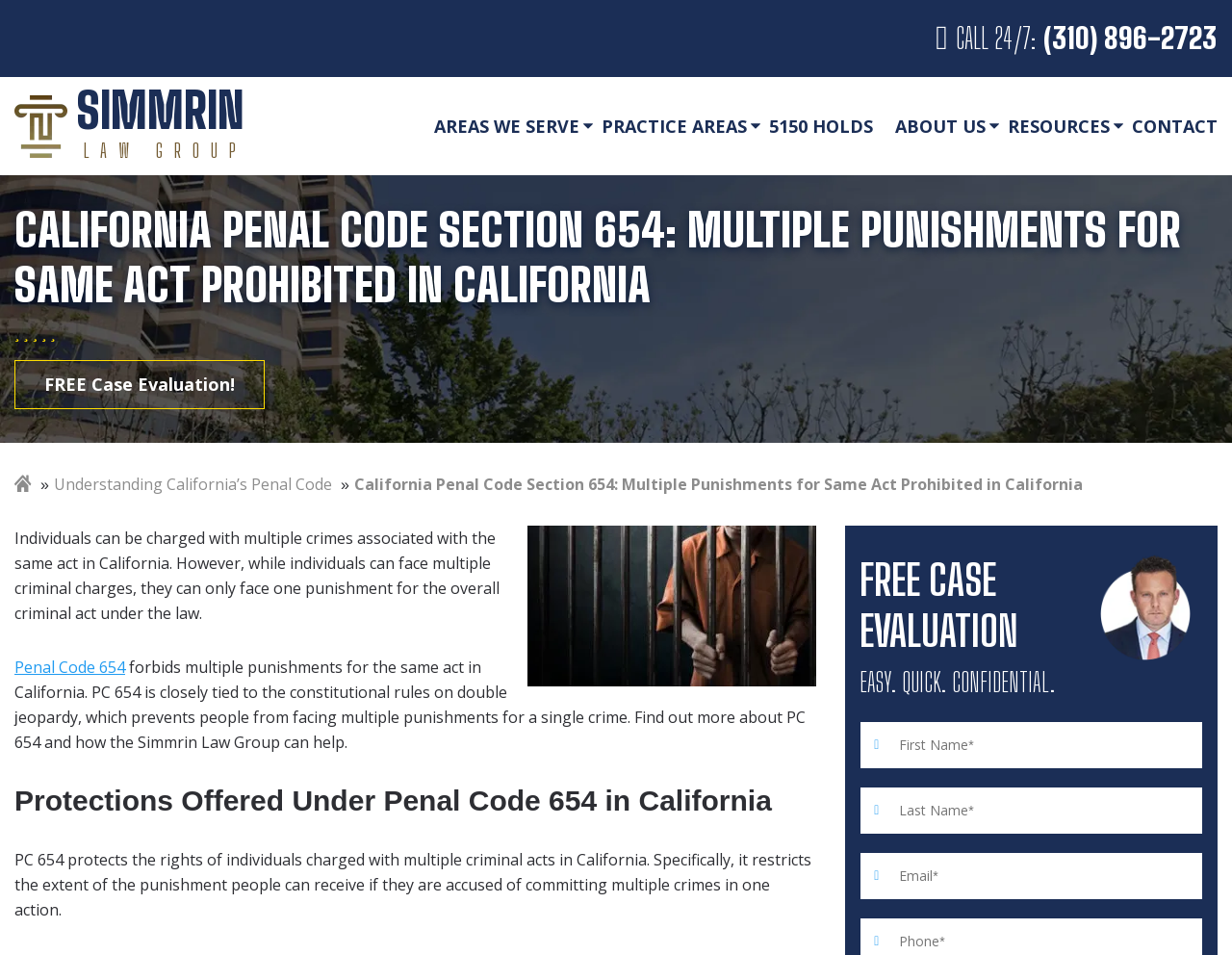Pinpoint the bounding box coordinates of the area that must be clicked to complete this instruction: "Contact the law group".

[0.919, 0.111, 0.988, 0.153]